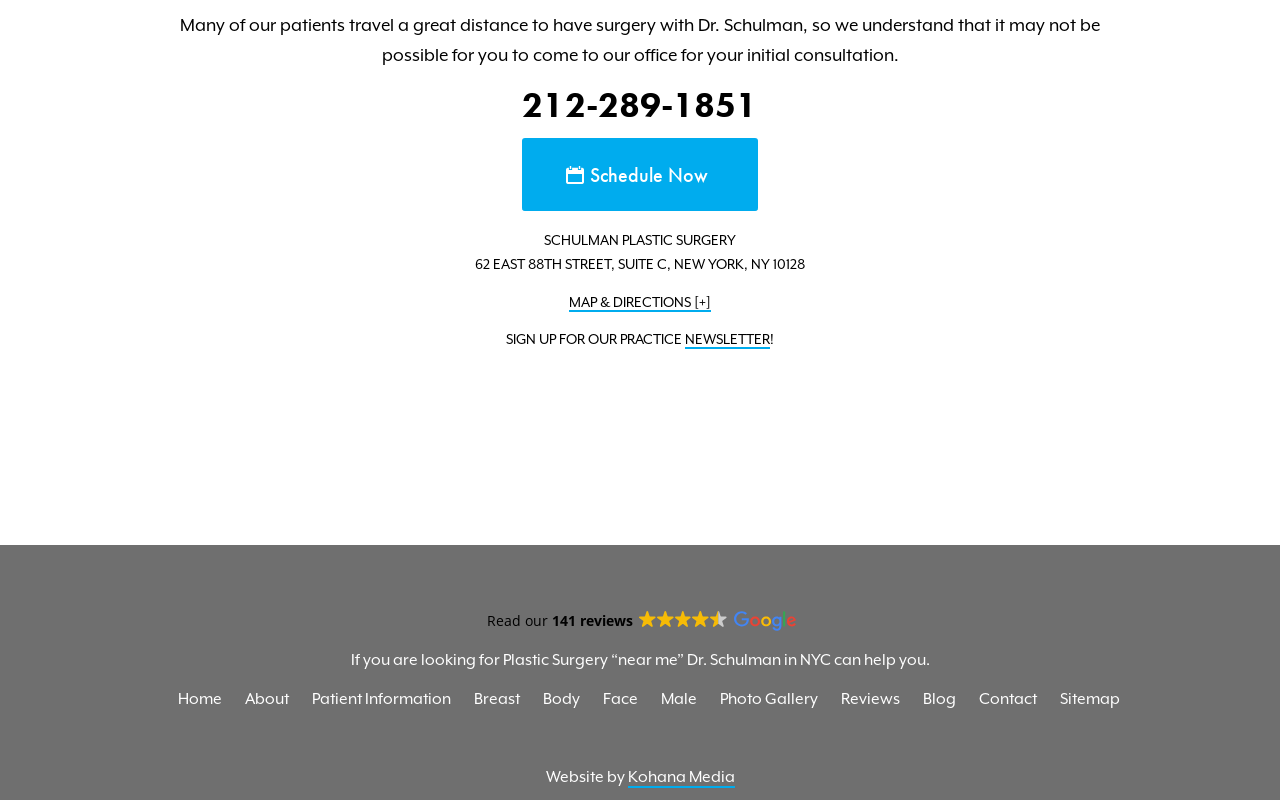Please respond in a single word or phrase: 
What is the name of the plastic surgeon mentioned on the webpage?

Dr. Schulman